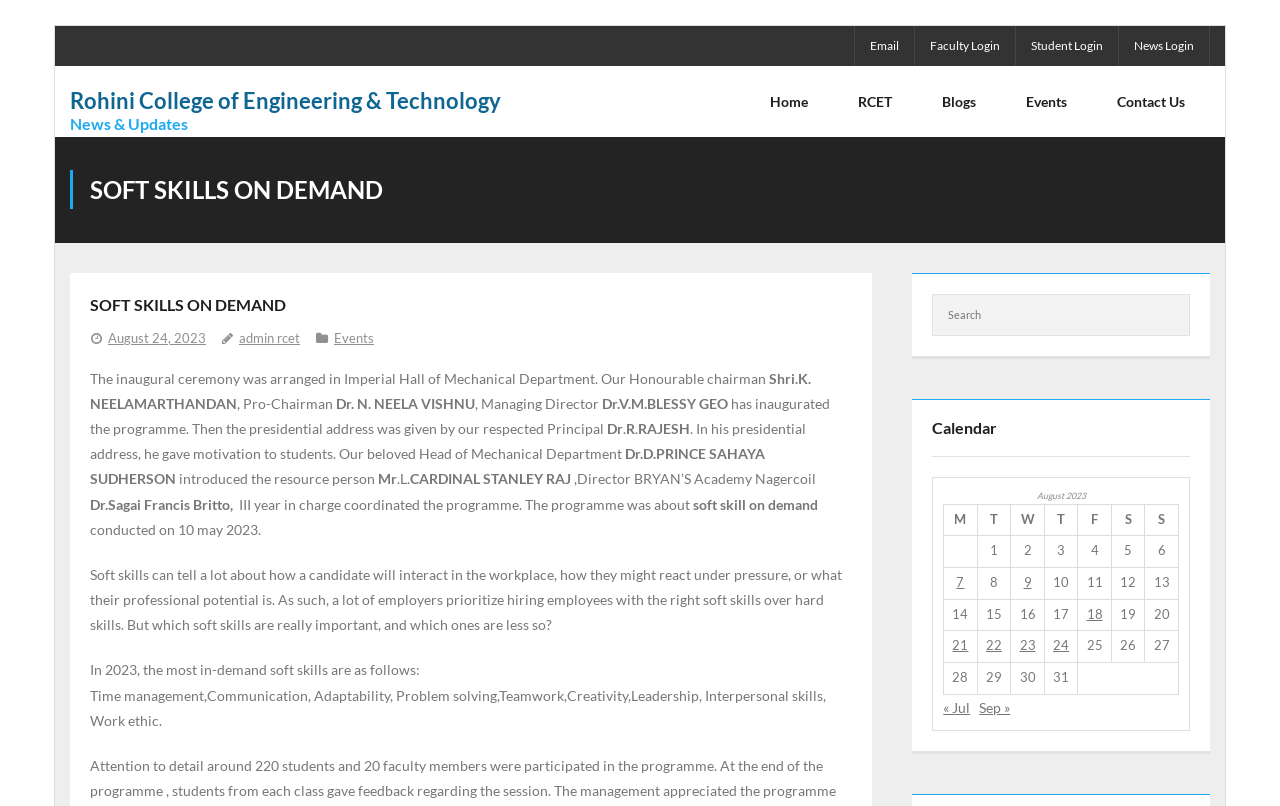Find and indicate the bounding box coordinates of the region you should select to follow the given instruction: "View the calendar for August 2023".

[0.737, 0.605, 0.921, 0.862]